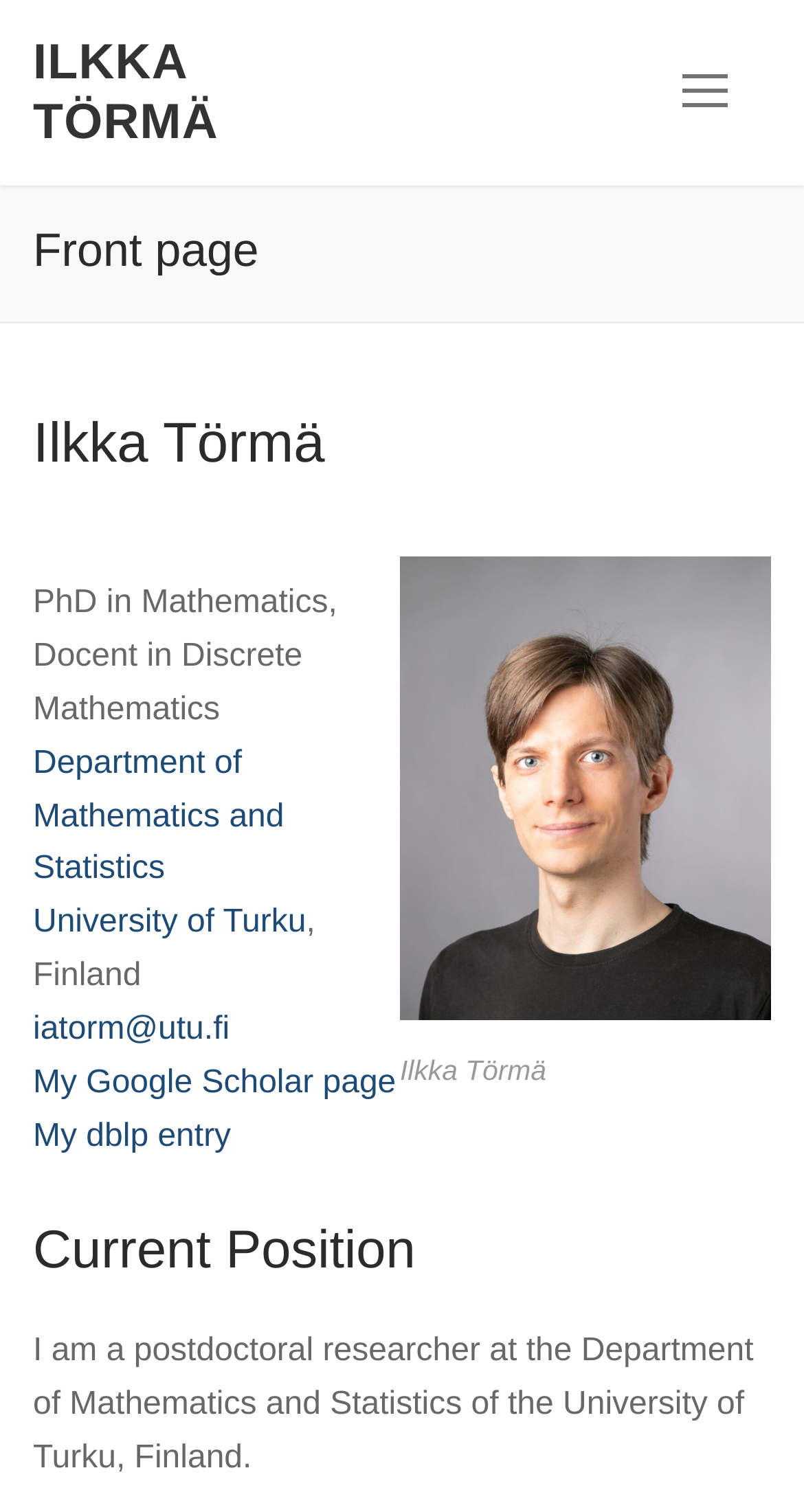Extract the bounding box coordinates of the UI element described: "Menu". Provide the coordinates in the format [left, top, right, bottom] with values ranging from 0 to 1.

[0.796, 0.033, 0.959, 0.09]